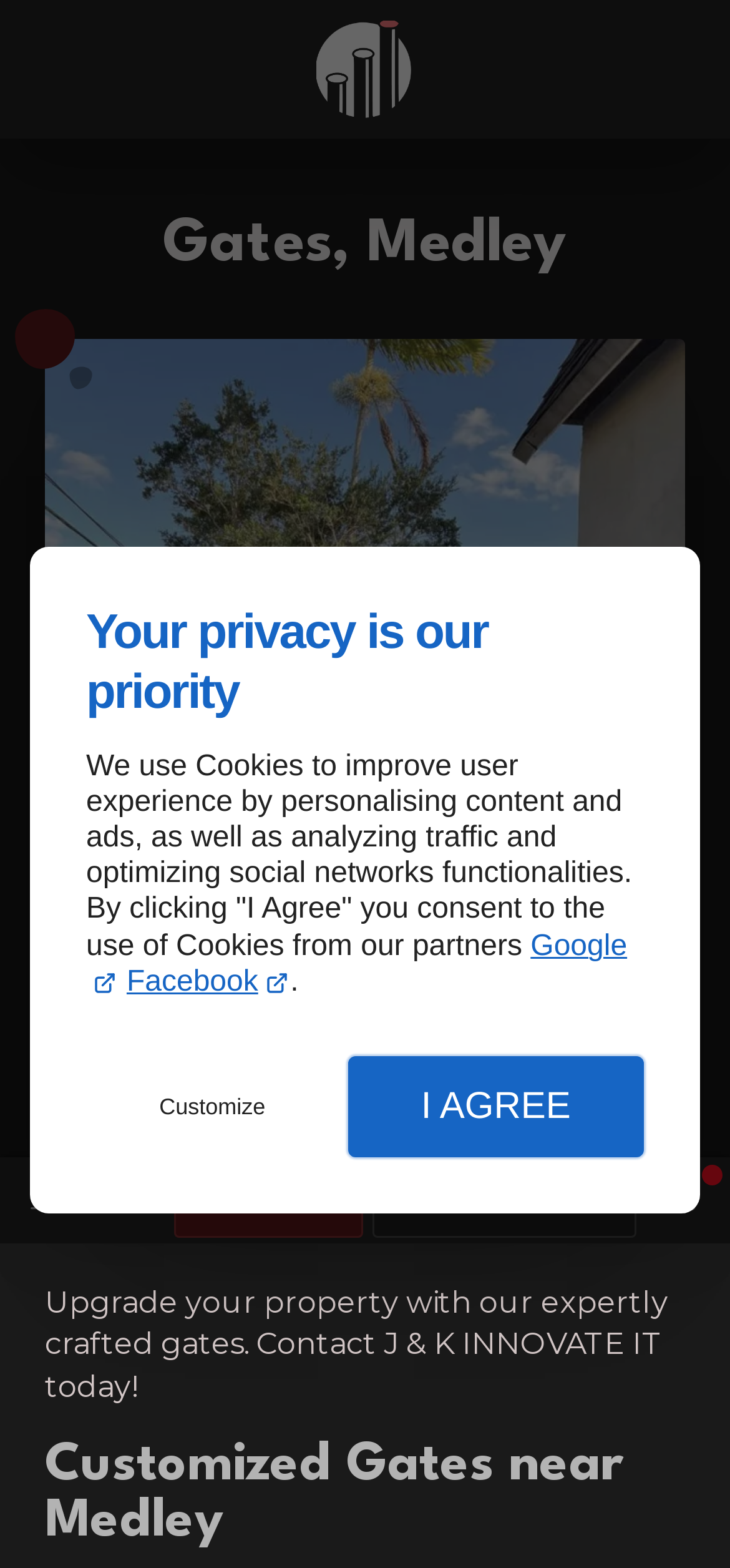Please find the bounding box for the following UI element description. Provide the coordinates in (top-left x, top-left y, bottom-right x, bottom-right y) format, with values between 0 and 1: I Agree

[0.476, 0.674, 0.882, 0.738]